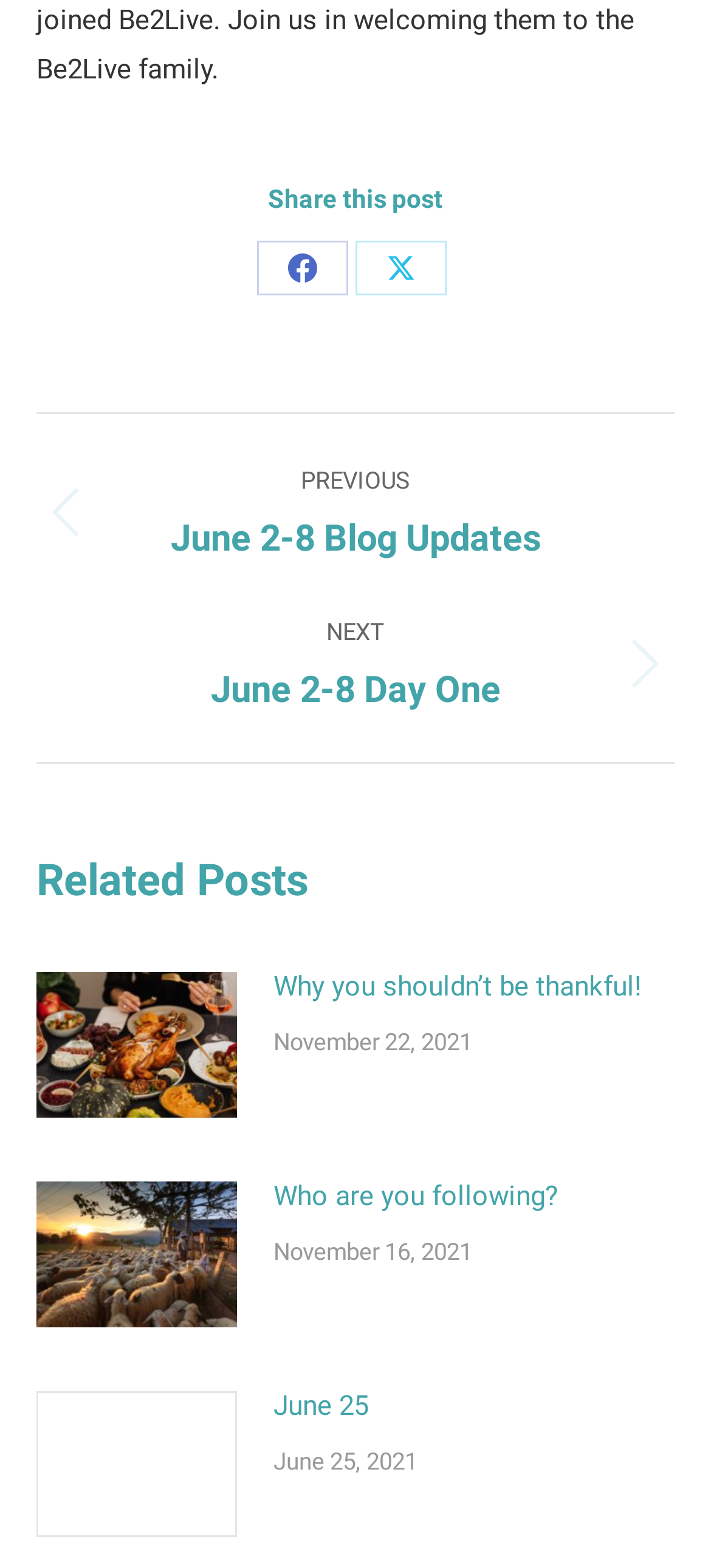Determine the bounding box coordinates of the clickable element to achieve the following action: 'Check the post published on November 22, 2021'. Provide the coordinates as four float values between 0 and 1, formatted as [left, top, right, bottom].

[0.385, 0.656, 0.664, 0.673]